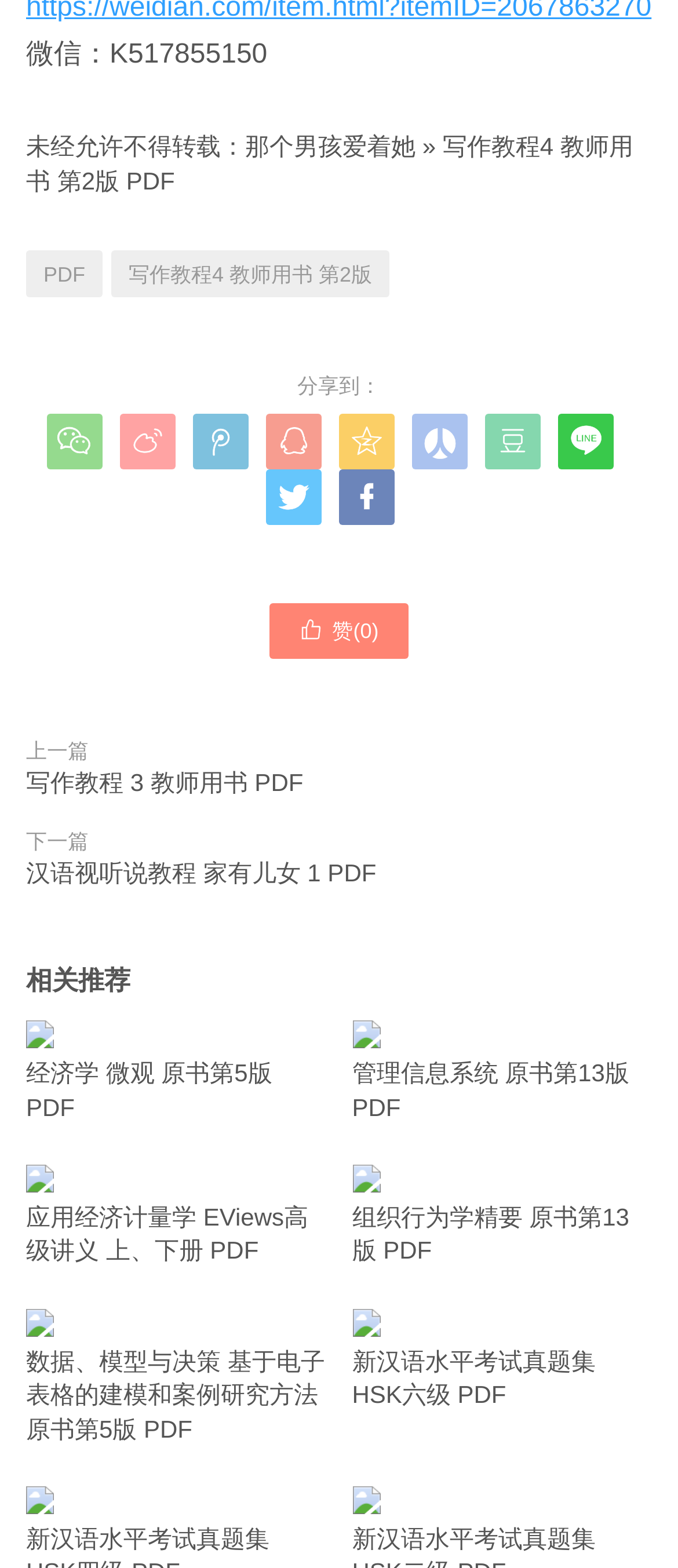What is the last recommended book about?
Look at the image and respond with a one-word or short-phrase answer.

新汉语水平考试真题集 HSK六级 PDF